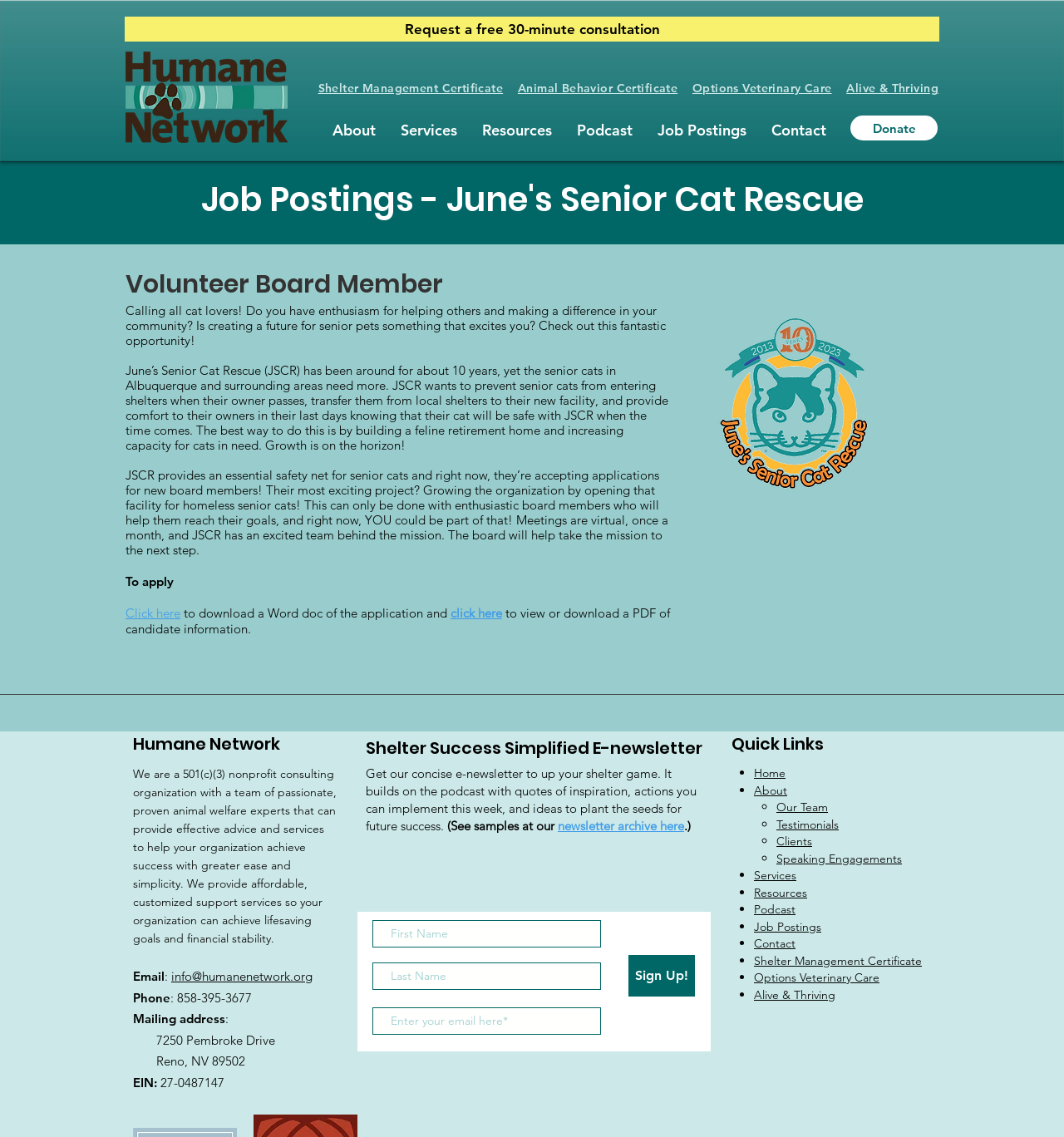Articulate a complete and detailed caption of the webpage elements.

This webpage is about June's Senior Cat Rescue, a non-profit organization that aims to provide a safe haven for senior cats. The page is calling for volunteer board members to help the organization achieve its goals.

At the top of the page, there is a navigation menu with links to different sections of the website, including "About", "Services", "Resources", "Podcast", "Job Postings", and "Contact". Below the navigation menu, there is a prominent call-to-action button "Donate" and a link to request a free 30-minute consultation.

The main content of the page is divided into two sections. The left section has a heading "Job Postings" and describes the volunteer board member opportunity. There is a brief introduction to June's Senior Cat Rescue, followed by a detailed description of the organization's mission and goals. The text explains that the organization is seeking enthusiastic board members to help them reach their goals, particularly in opening a facility for homeless senior cats.

The right section of the page has a heading "Humane Network" and appears to be a separate section with its own content. This section has a heading "Shelter Success Simplified E-newsletter" and describes the benefits of subscribing to the newsletter. There is also a section with contact information, including email, phone number, and mailing address.

Throughout the page, there are several links to download application forms, view or download candidate information, and sign up for the newsletter. There are also several images, including a logo and a picture of a cat.

At the bottom of the page, there is a section with quick links to different parts of the website, including "Home", "About", "Our Team", "Testimonials", "Clients", "Speaking Engagements", "Services", "Resources", "Podcast", "Job Postings", and "Contact".